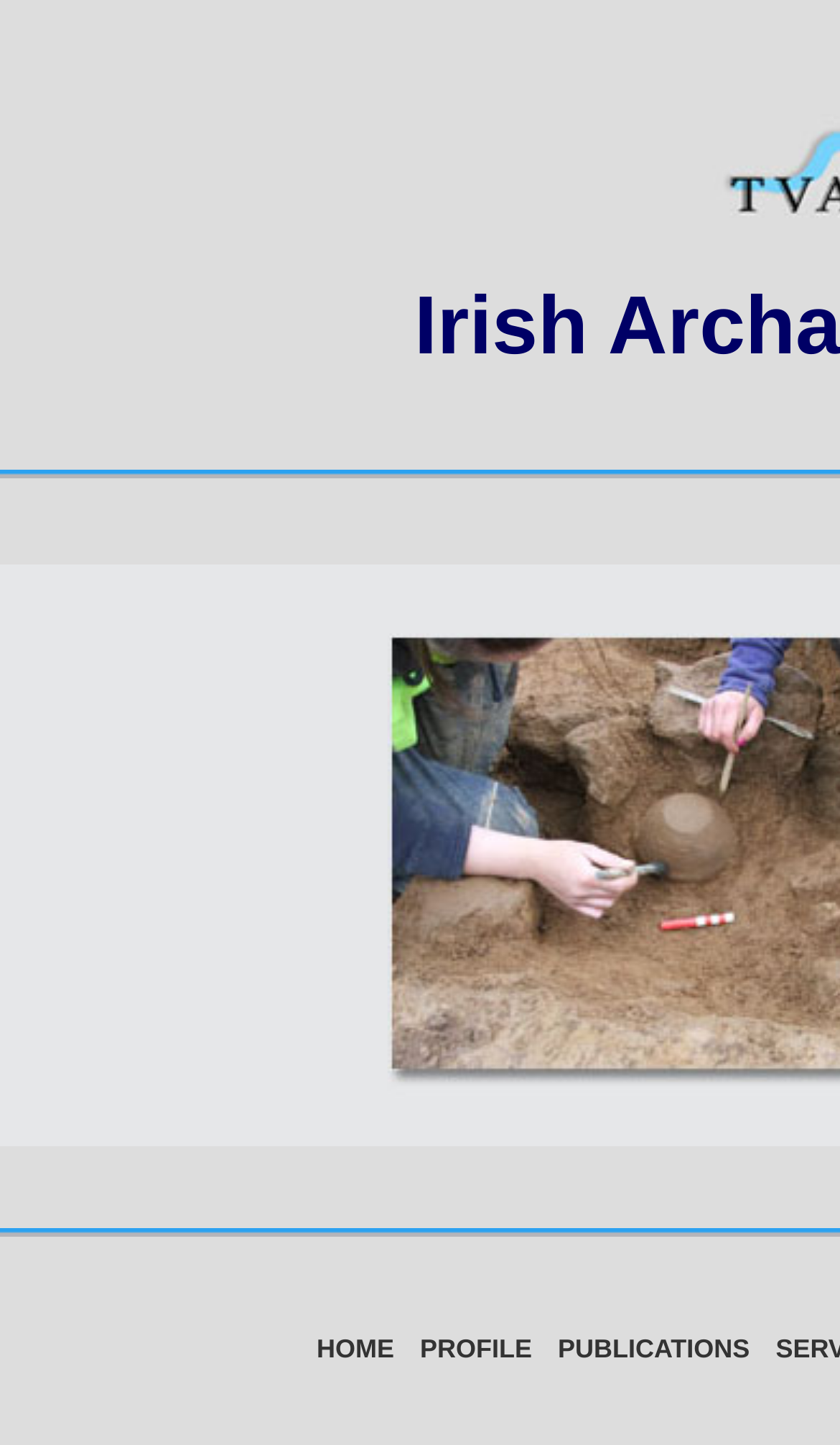Provide the bounding box coordinates of the HTML element described as: "profile". The bounding box coordinates should be four float numbers between 0 and 1, i.e., [left, top, right, bottom].

[0.5, 0.923, 0.633, 0.944]